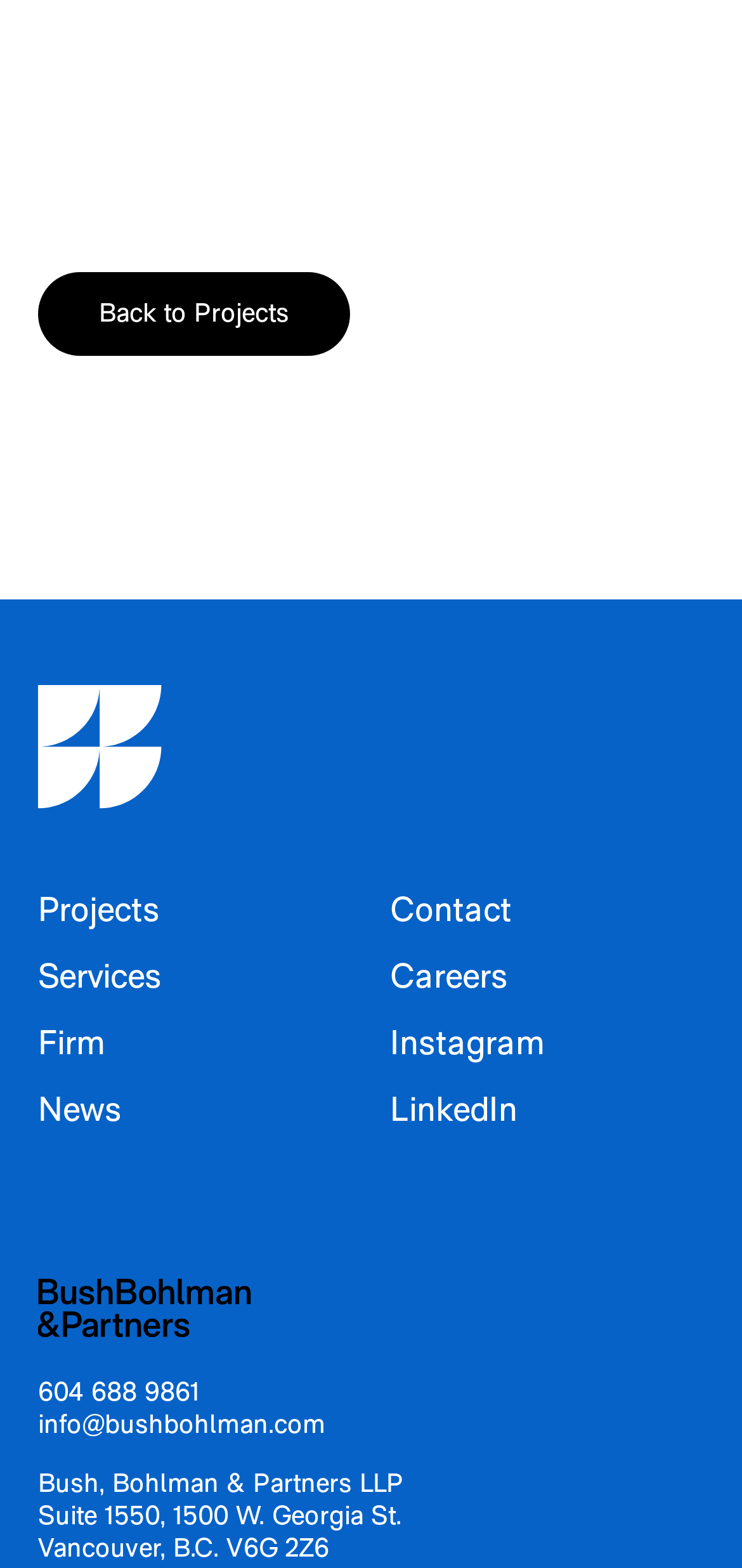Determine the bounding box coordinates for the UI element matching this description: "News".

[0.051, 0.688, 0.164, 0.731]